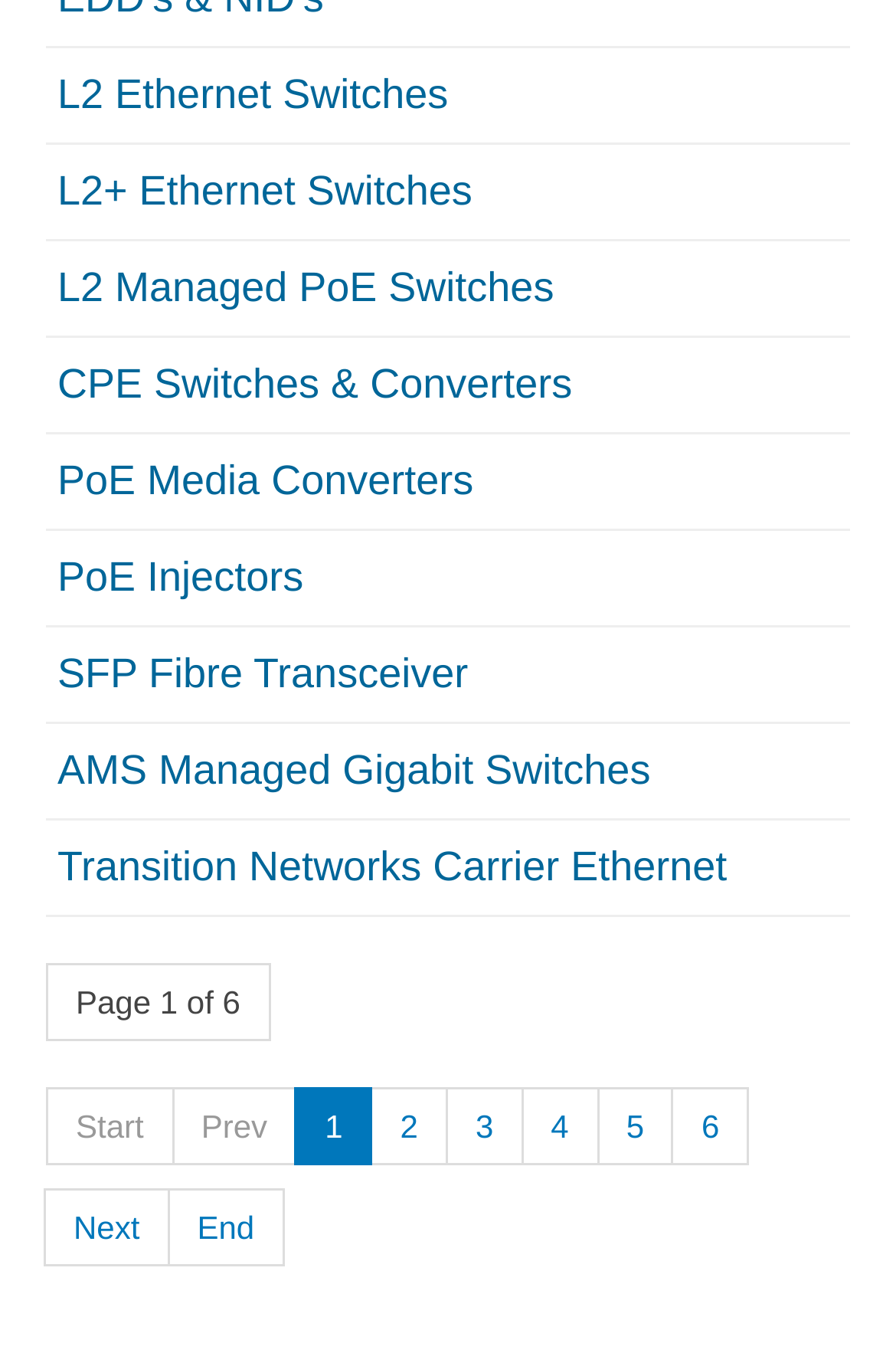What is the position of the 'PoE Media Converters' link?
Give a thorough and detailed response to the question.

I looked at the list of headings and links and found that the 'PoE Media Converters' link is the 5th item in the list.